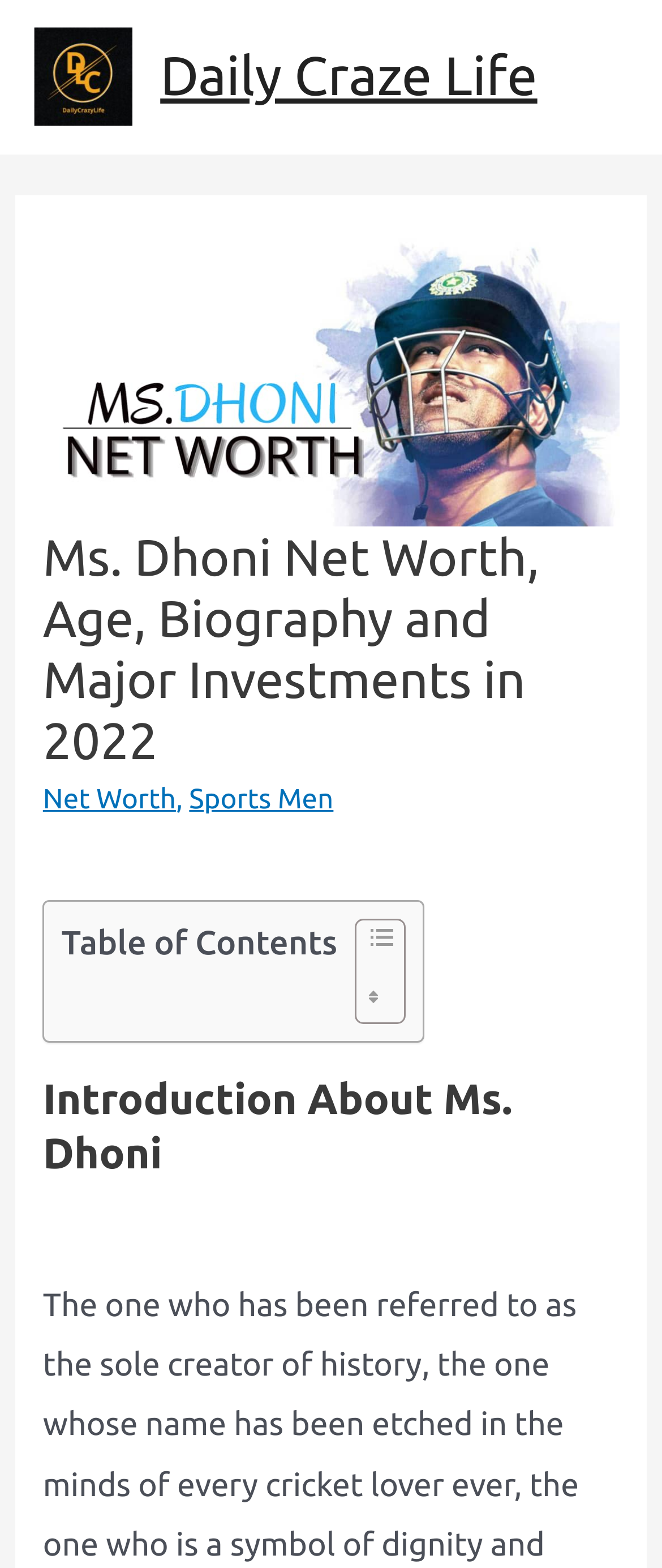Can you identify and provide the main heading of the webpage?

Ms. Dhoni Net Worth, Age, Biography and Major Investments in 2022